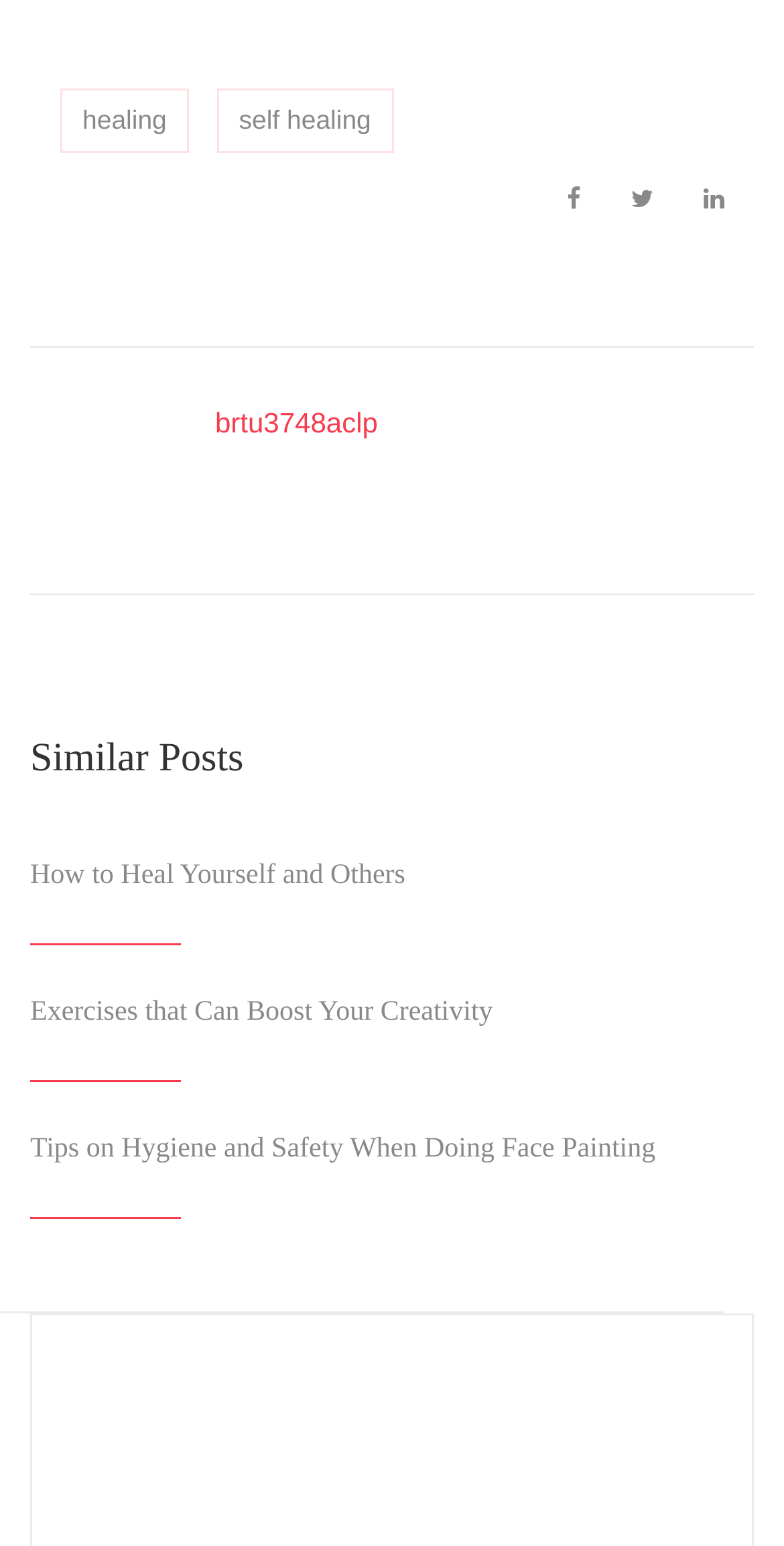Please provide the bounding box coordinates in the format (top-left x, top-left y, bottom-right x, bottom-right y). Remember, all values are floating point numbers between 0 and 1. What is the bounding box coordinate of the region described as: self healing

[0.276, 0.057, 0.502, 0.099]